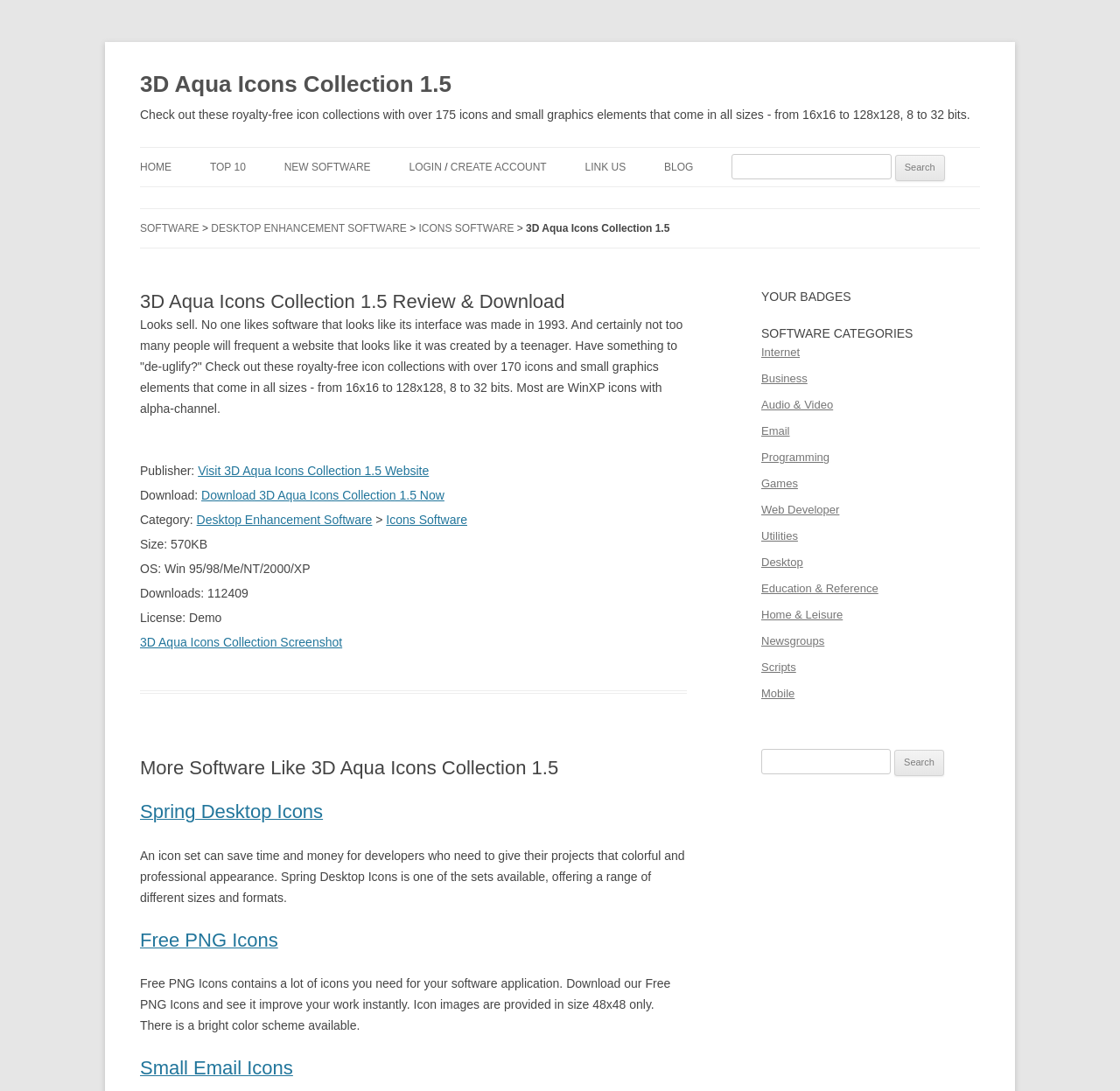Identify the bounding box coordinates of the HTML element based on this description: "Newsgroups".

[0.68, 0.582, 0.736, 0.594]